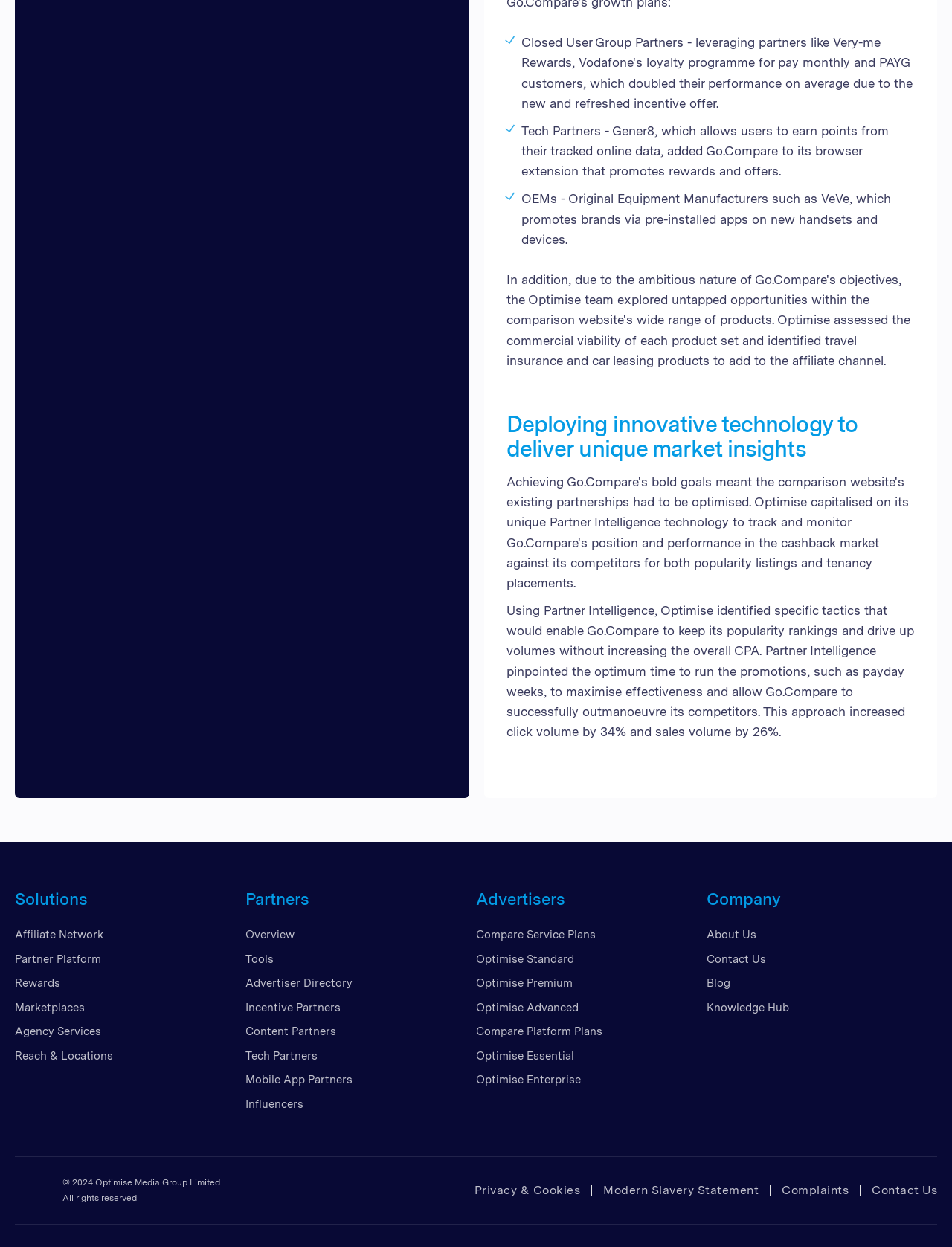Determine the bounding box coordinates of the target area to click to execute the following instruction: "Read About Us."

[0.742, 0.744, 0.795, 0.755]